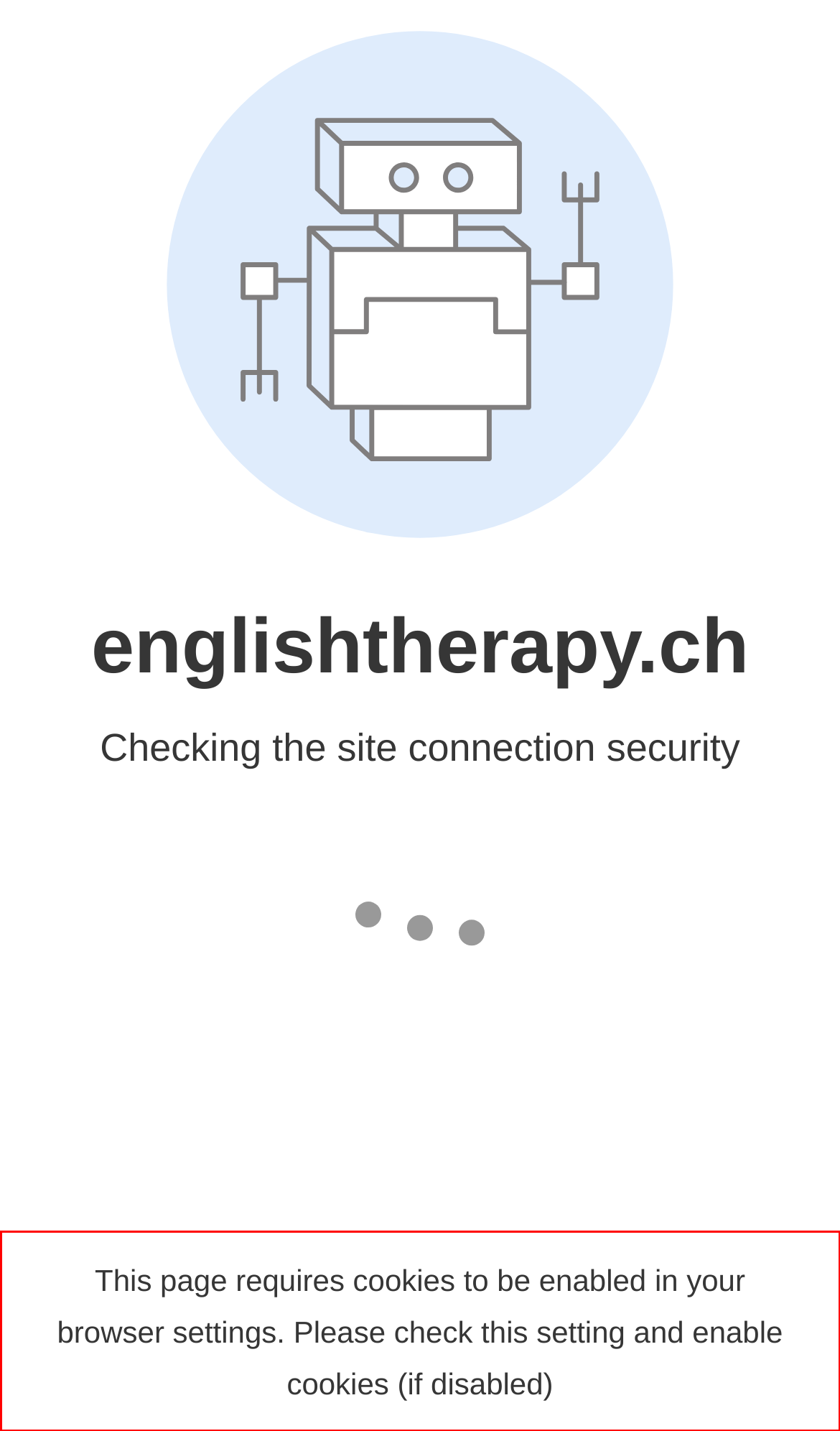Given a screenshot of a webpage with a red bounding box, extract the text content from the UI element inside the red bounding box.

This page requires cookies to be enabled in your browser settings. Please check this setting and enable cookies (if disabled)